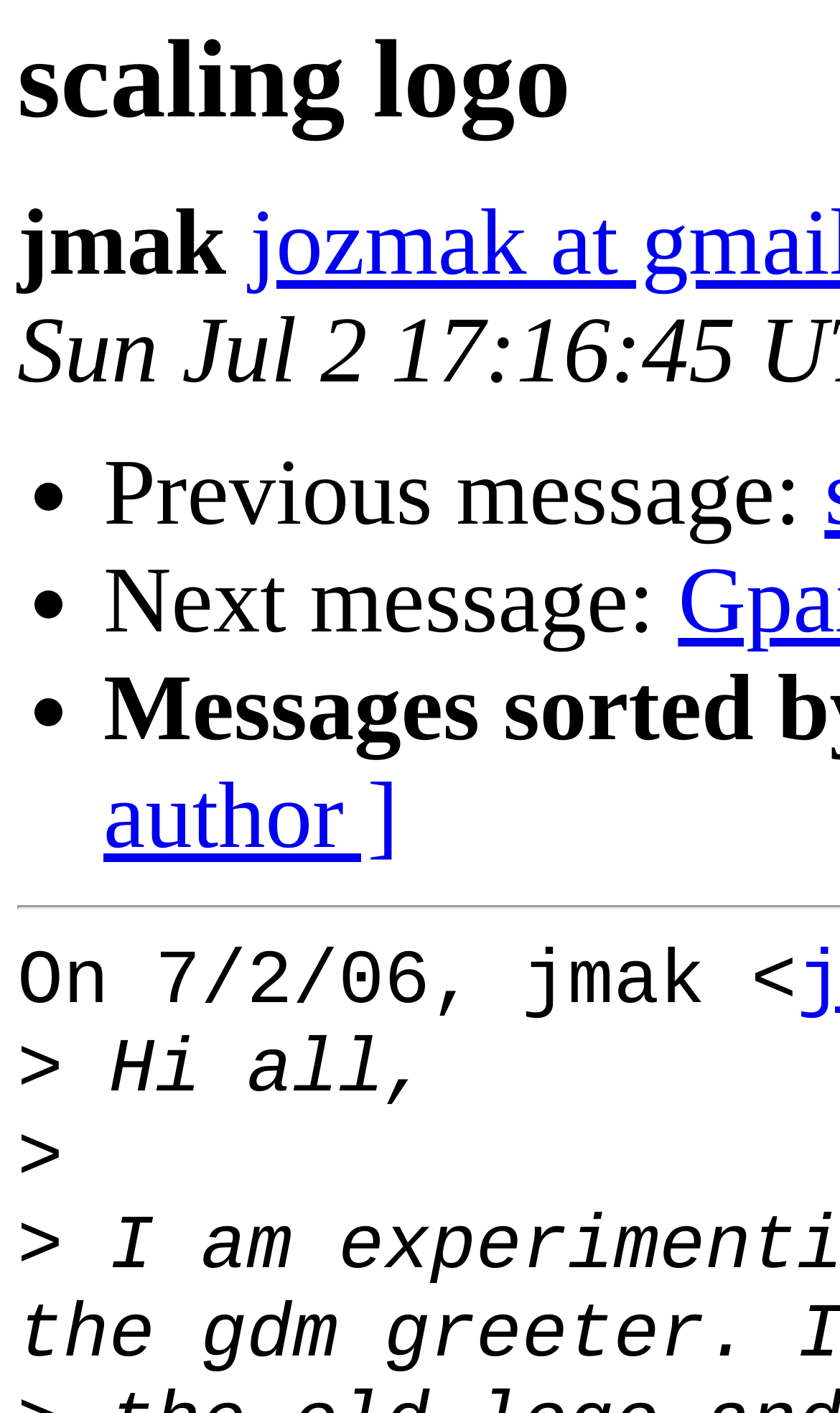What are the navigation options?
Based on the screenshot, answer the question with a single word or phrase.

Previous, Next